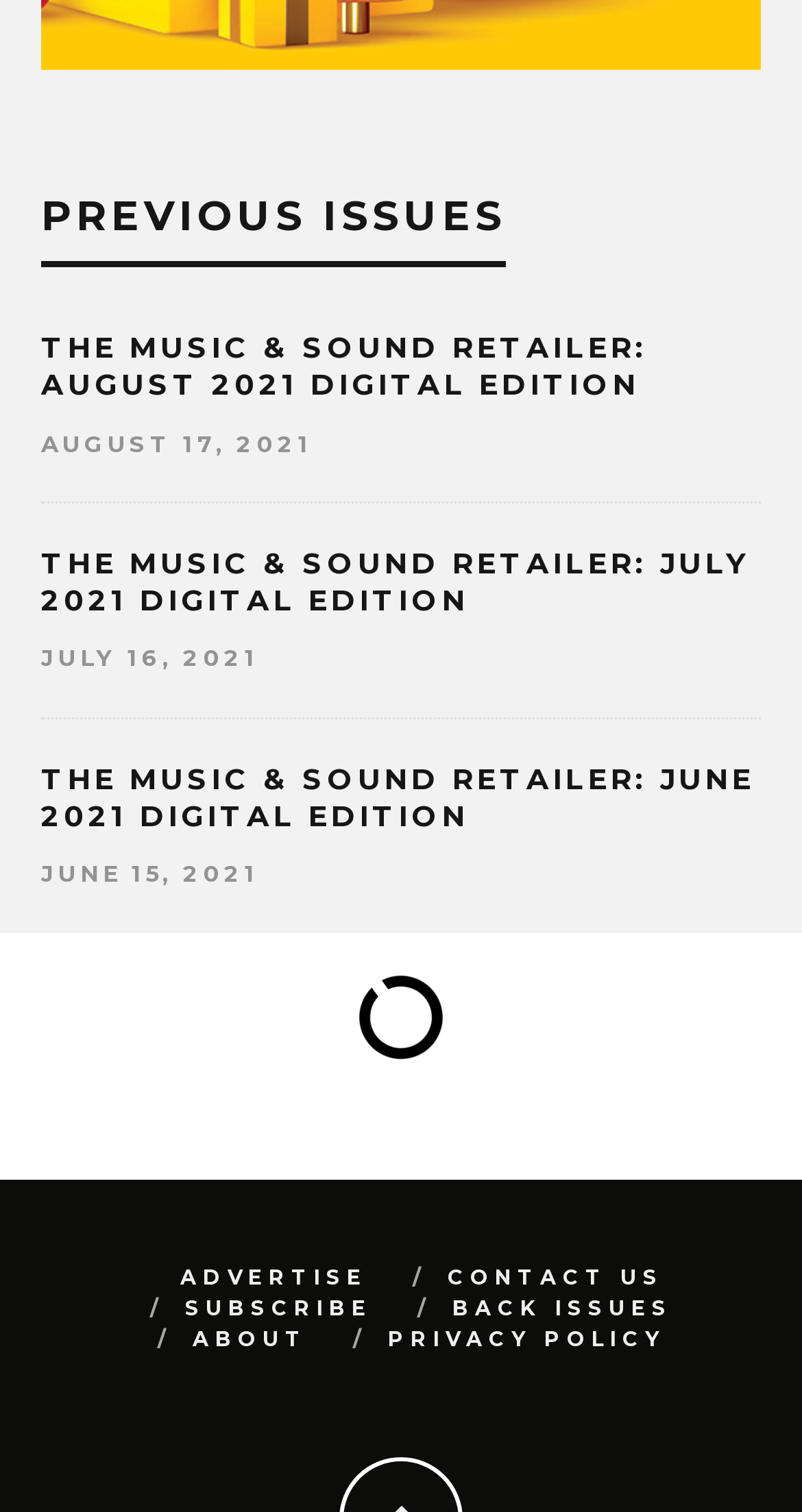Based on the image, provide a detailed response to the question:
How many previous issues are listed?

The webpage lists three previous issues of the publication, namely August 2021, July 2021, and June 2021, each with a heading, link, and date.